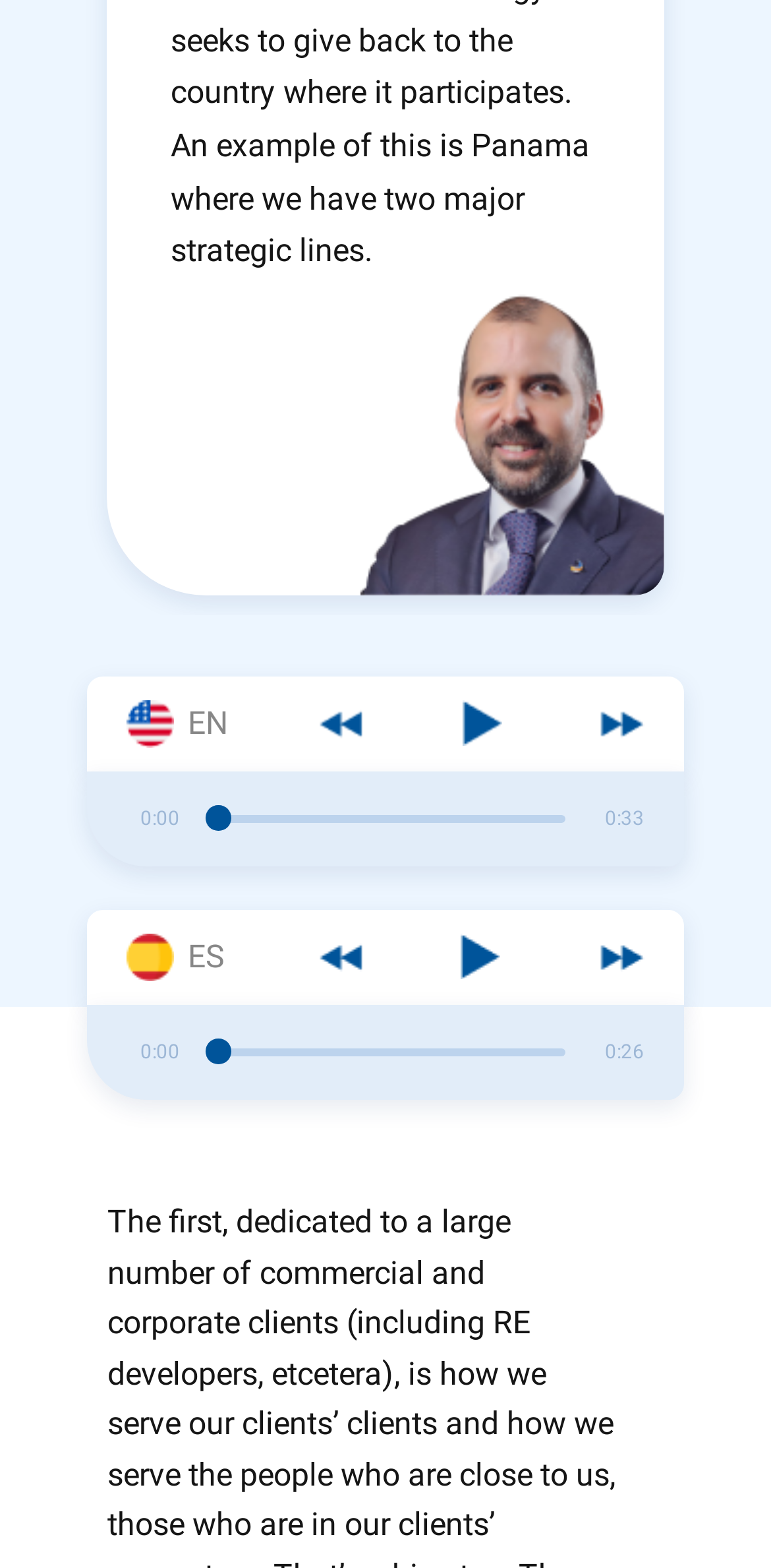From the webpage screenshot, predict the bounding box of the UI element that matches this description: "parent_node: ES".

[0.598, 0.596, 0.65, 0.625]